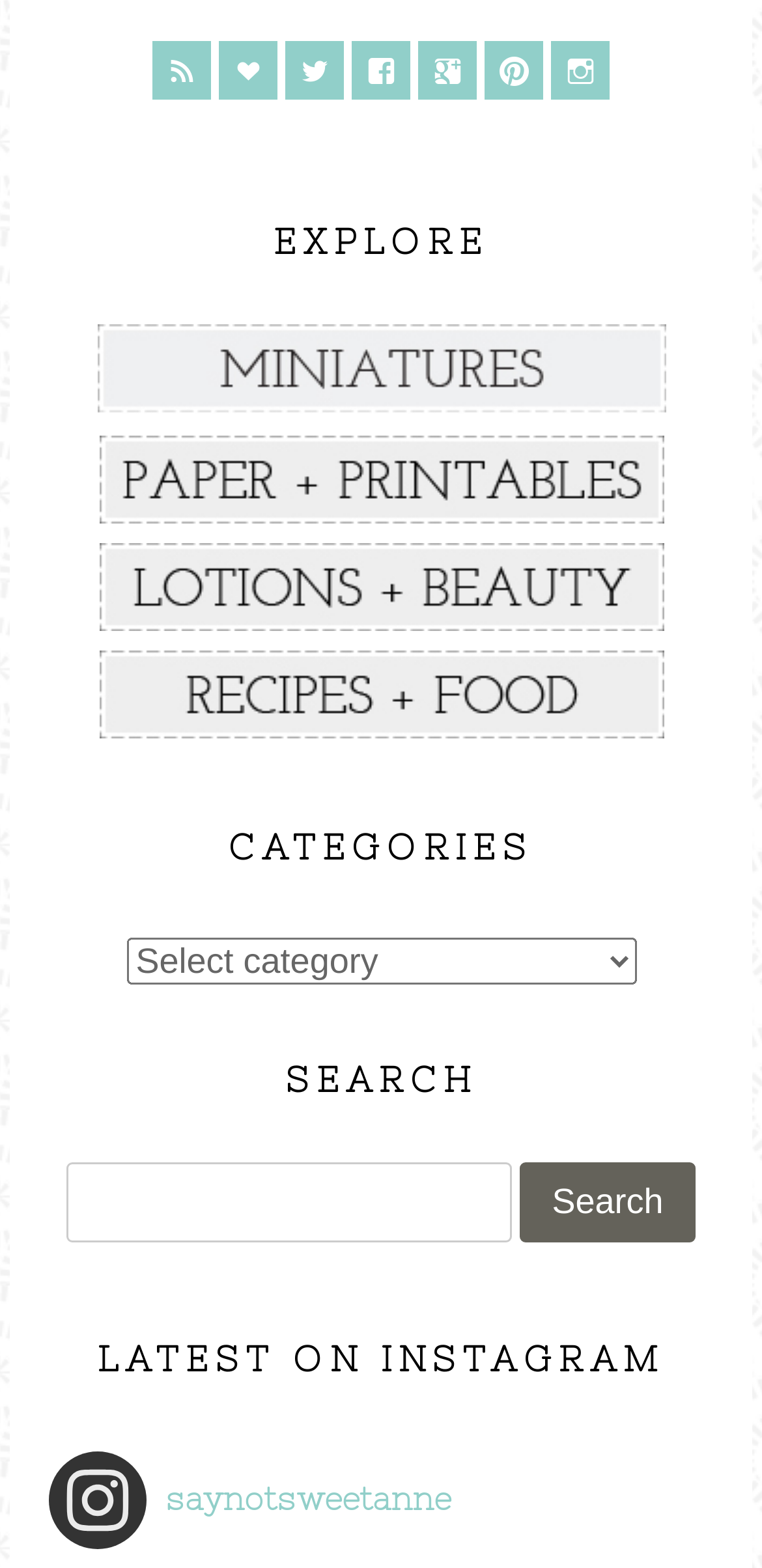Please find the bounding box coordinates of the element that must be clicked to perform the given instruction: "View the latest Instagram post". The coordinates should be four float numbers from 0 to 1, i.e., [left, top, right, bottom].

[0.064, 0.925, 0.936, 0.987]